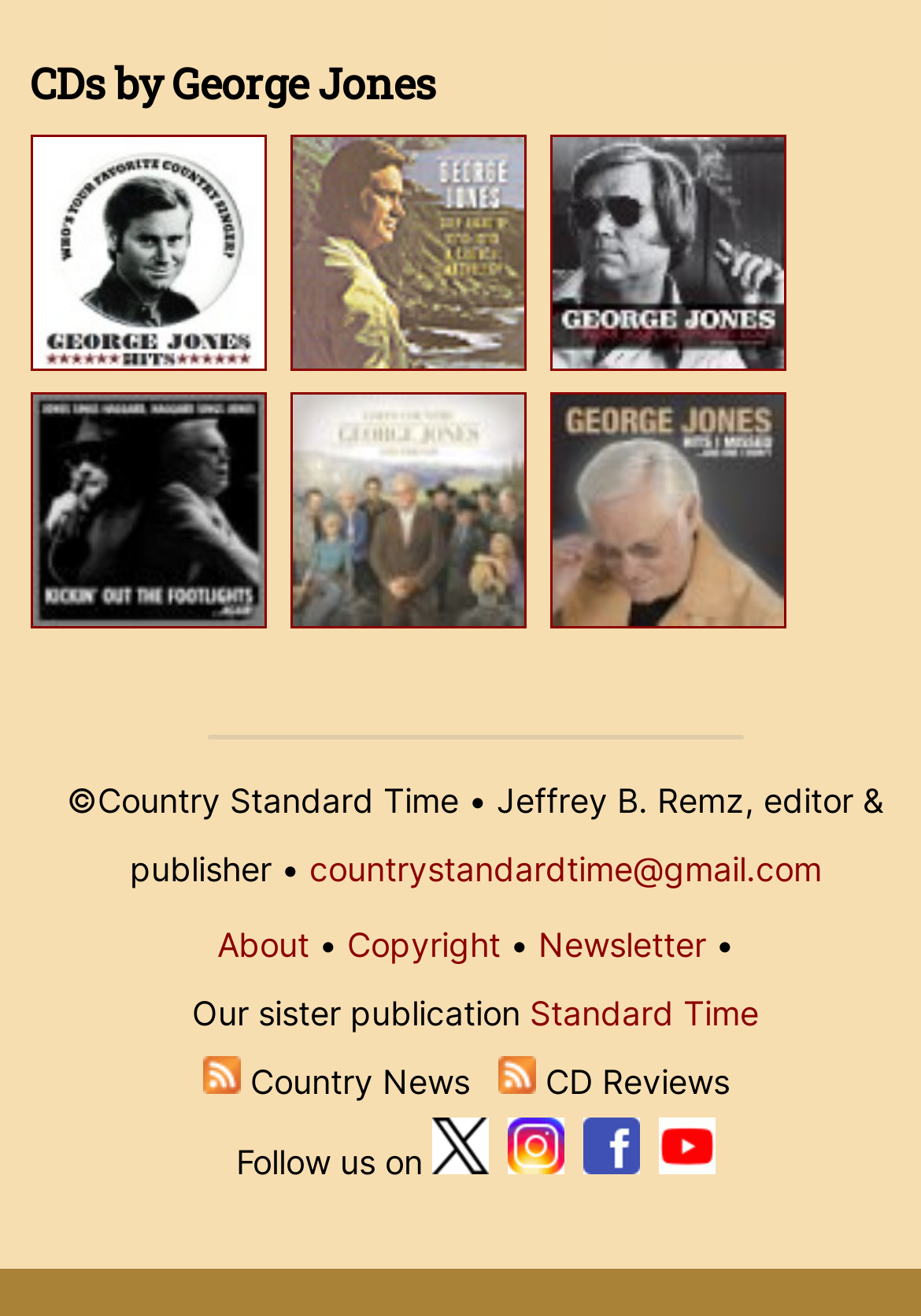Please identify the bounding box coordinates of the clickable area that will fulfill the following instruction: "Explore entrepreneurial resources". The coordinates should be in the format of four float numbers between 0 and 1, i.e., [left, top, right, bottom].

None